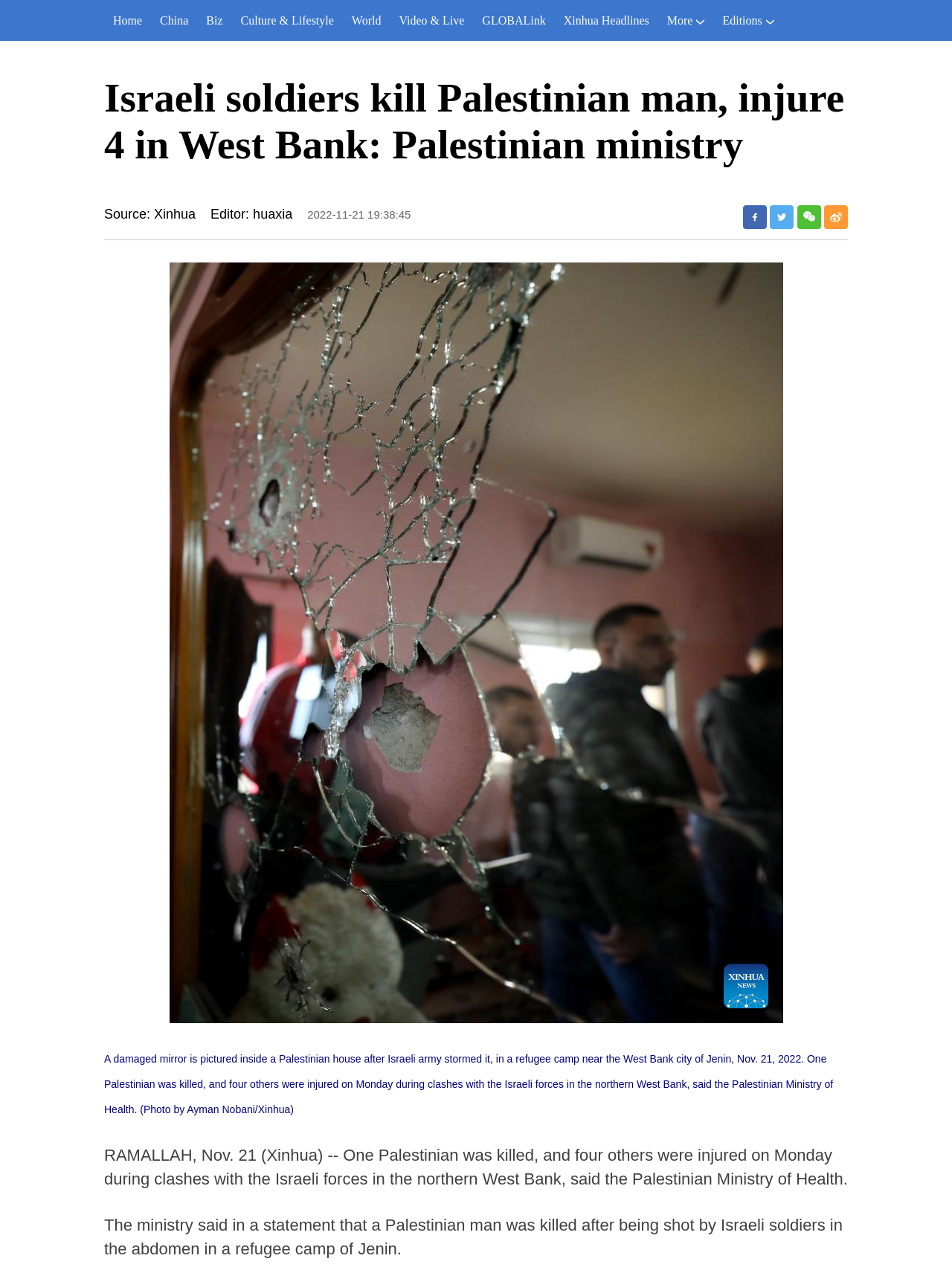Identify the main heading of the webpage and provide its text content.

Israeli soldiers kill Palestinian man, injure 4 in West Bank: Palestinian ministry